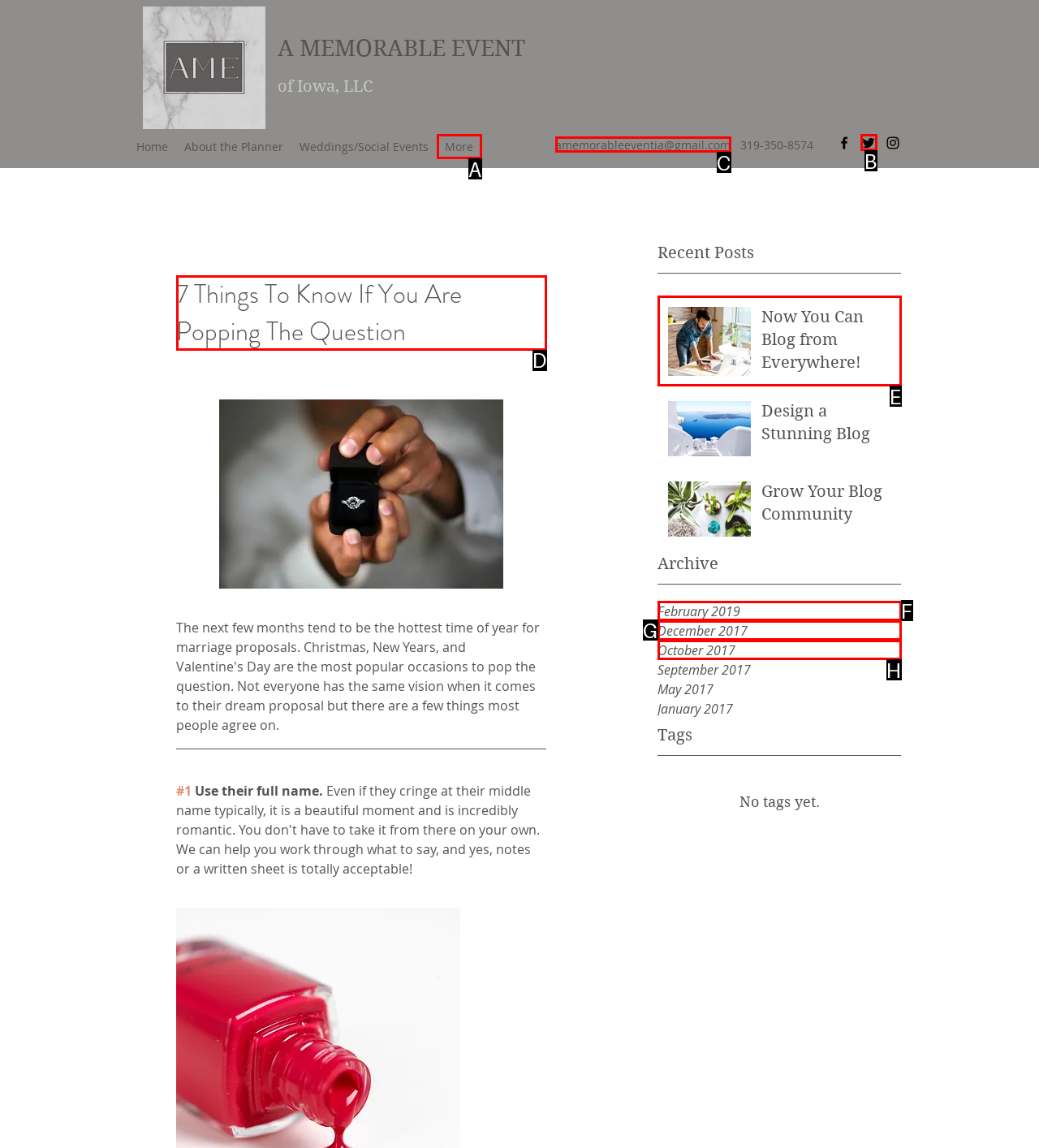Select the proper HTML element to perform the given task: Read the '7 Things To Know If You Are Popping The Question' article Answer with the corresponding letter from the provided choices.

D